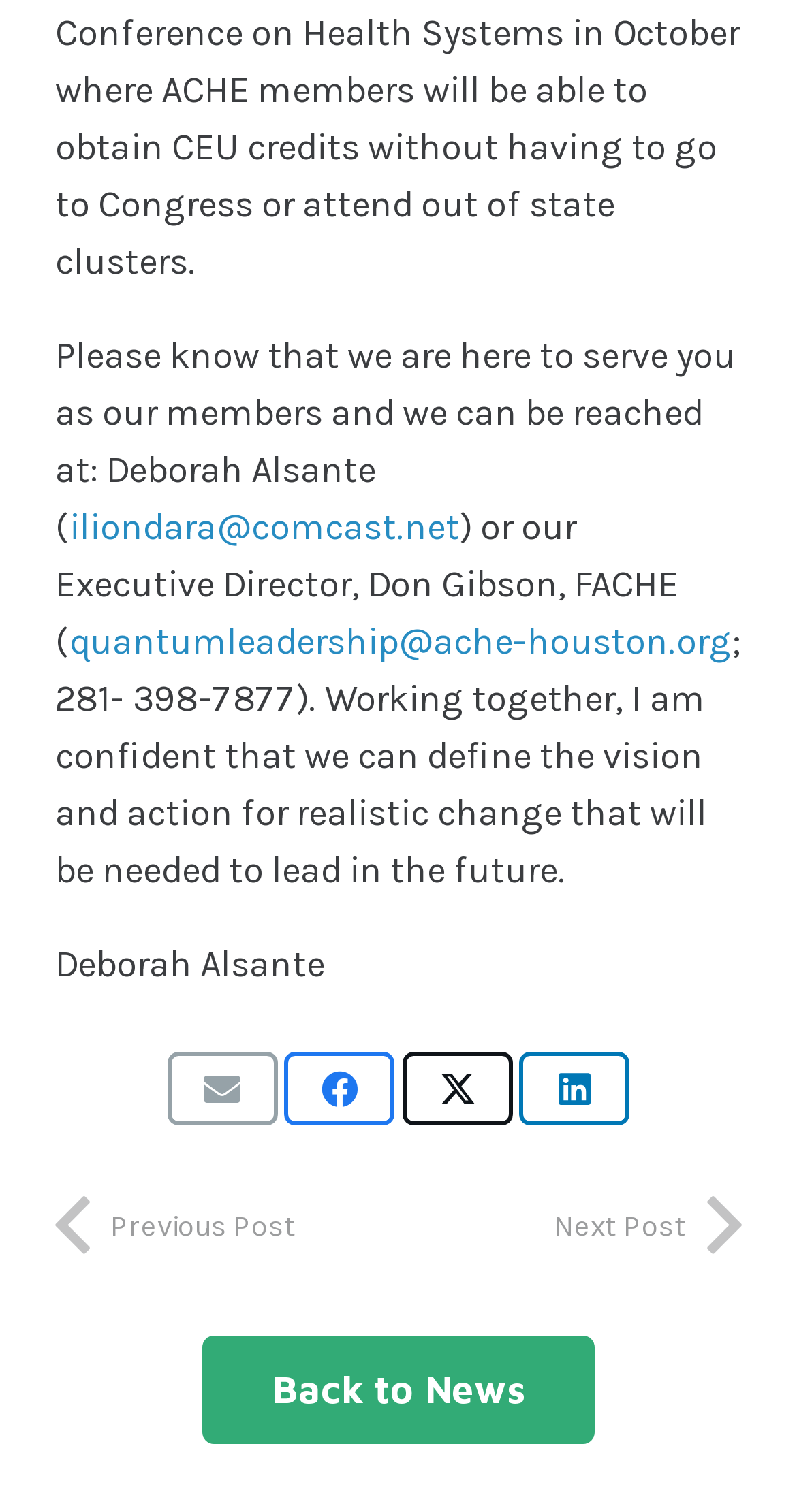What is the phone number provided?
Kindly offer a comprehensive and detailed response to the question.

The phone number is mentioned in the text 'Working together, I am confident that we can define the vision and action for realistic change that will be needed to lead in the future.'); 281- 398-7877'.